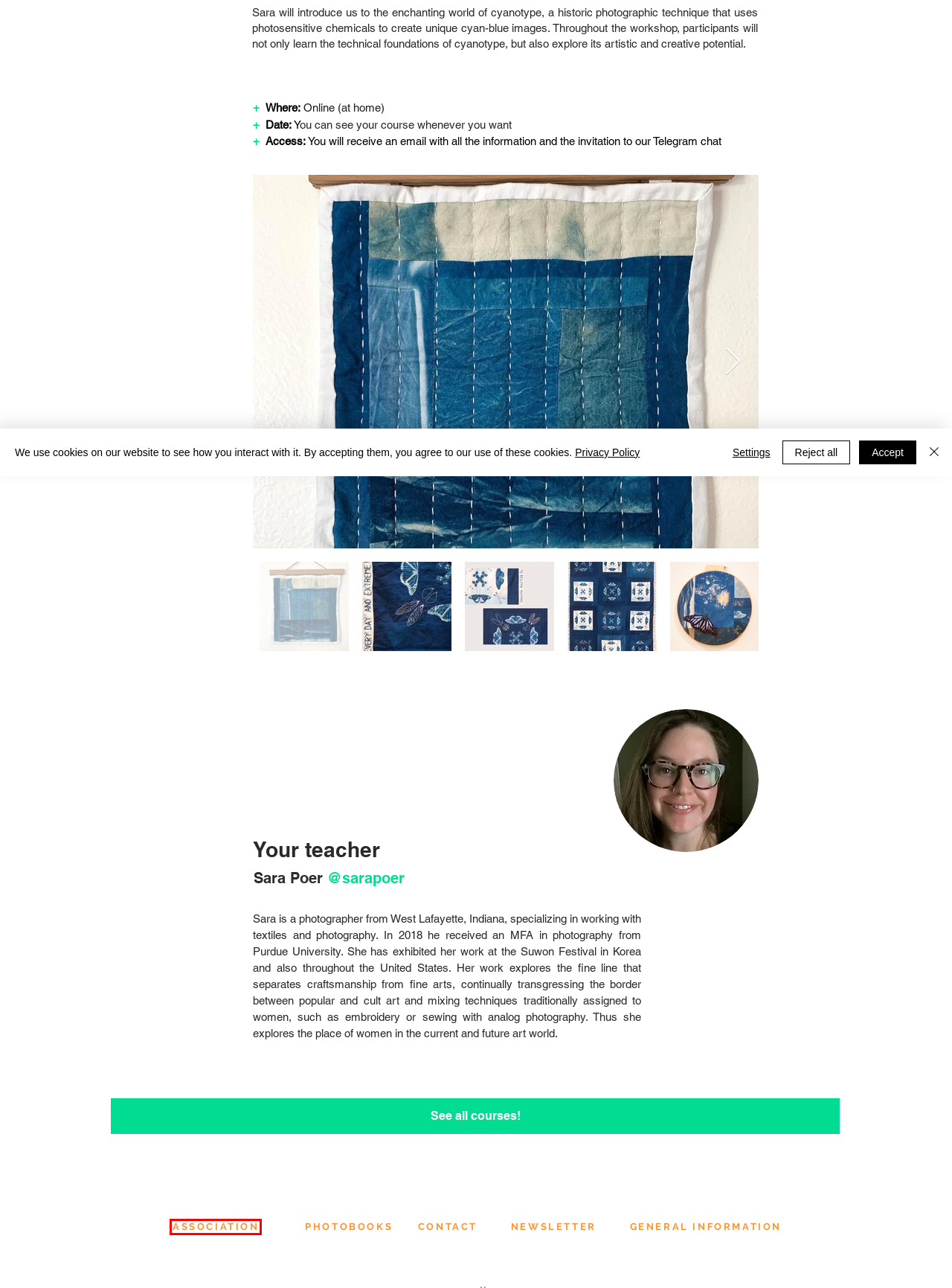Look at the screenshot of a webpage, where a red bounding box highlights an element. Select the best description that matches the new webpage after clicking the highlighted element. Here are the candidates:
A. CONTACT | EXPERIMENTAL
B. ASSOCIATION | EXPERIMENTAL
C. NEWSLETTER | EXPERIMENTAL
D. PHOTOPROJECTS | Photobooks | EXPERIMENTAL
E. FACE-TO-FACE REGISTRATIONS | EXPERIMENTAL
F. Política de privacidad | EXPERIMENTAL
G. Cianotipia Básica | Basic Cyanotype | EXPERIMENTAL
H. SHOP | EXPERIMENTAL

B